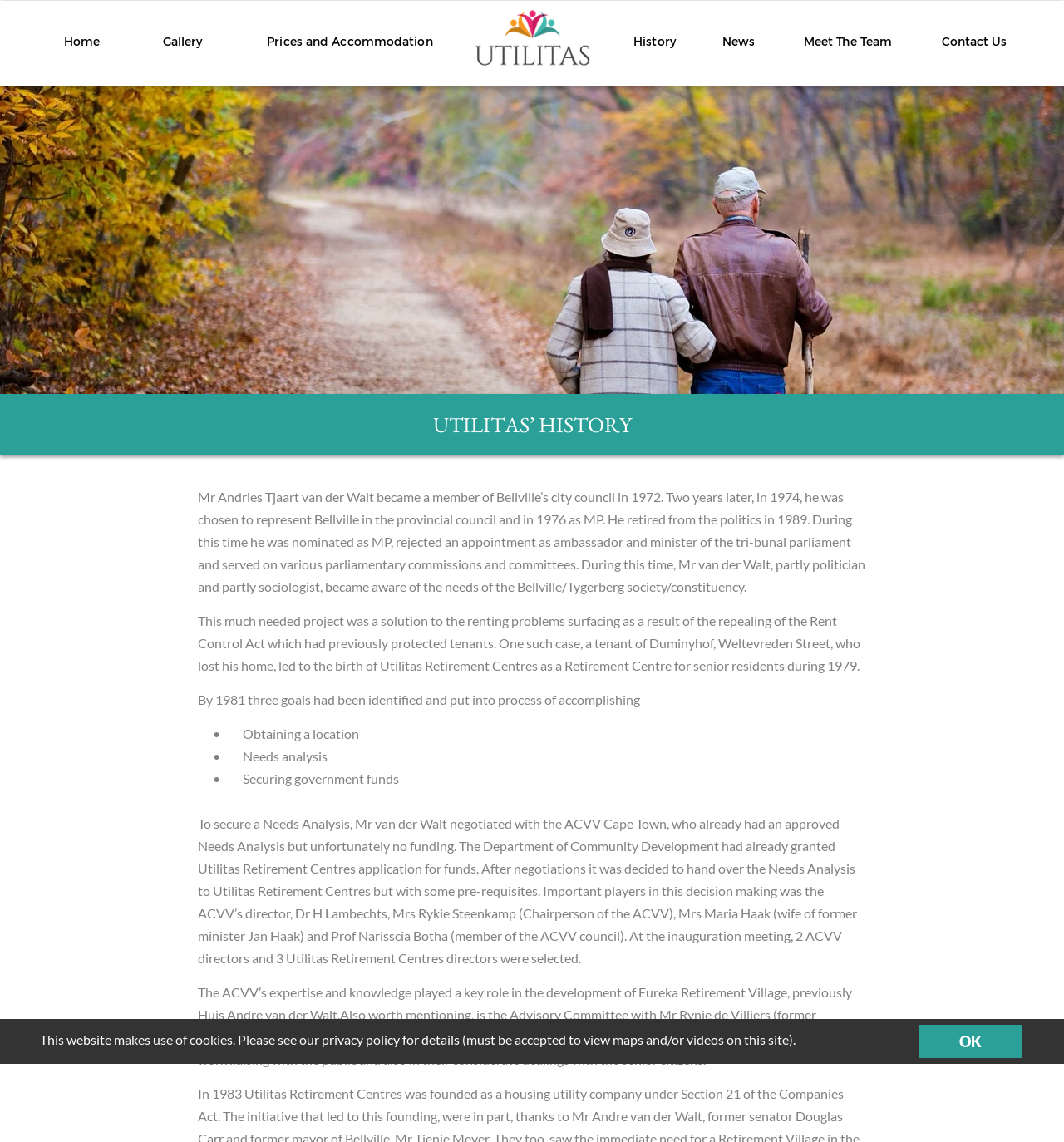Who became a member of Bellville's city council in 1972?
Using the visual information, reply with a single word or short phrase.

Mr Andries Tjaart van der Walt